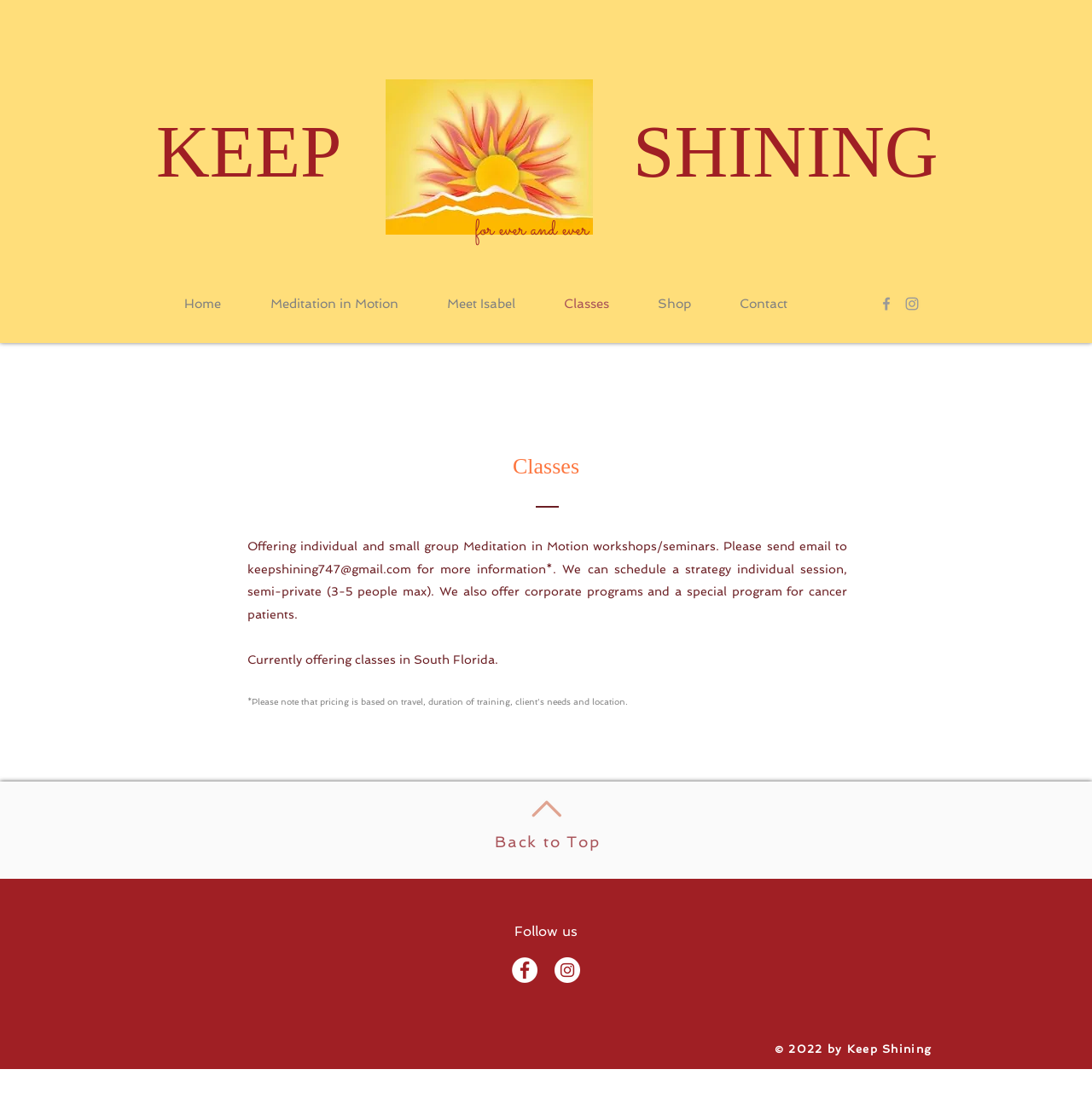How many social media links are there?
Based on the visual, give a brief answer using one word or a short phrase.

2